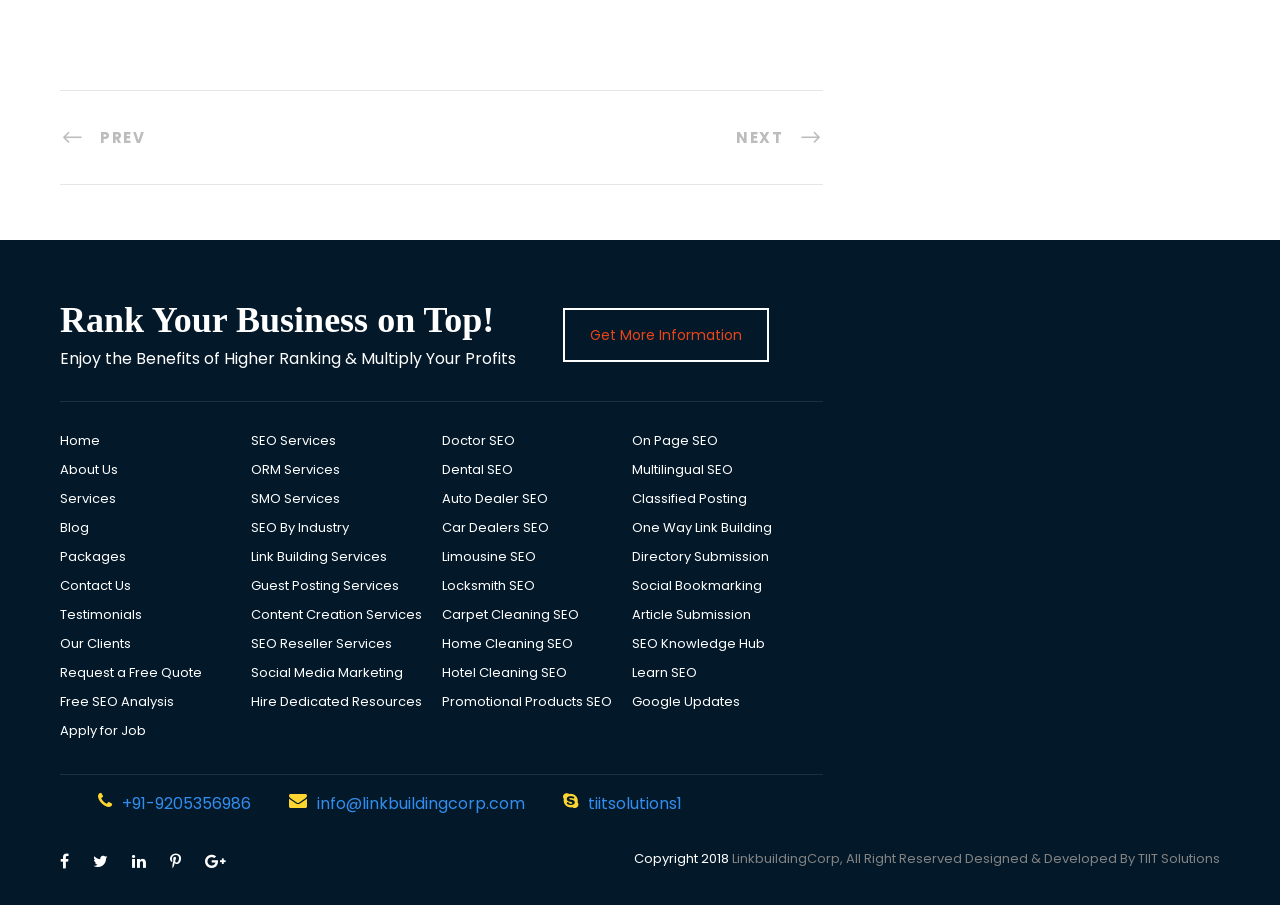Determine the bounding box coordinates of the clickable region to follow the instruction: "Click on 'LinkbuildingCorp, All Right Reserved'".

[0.572, 0.938, 0.889, 0.959]